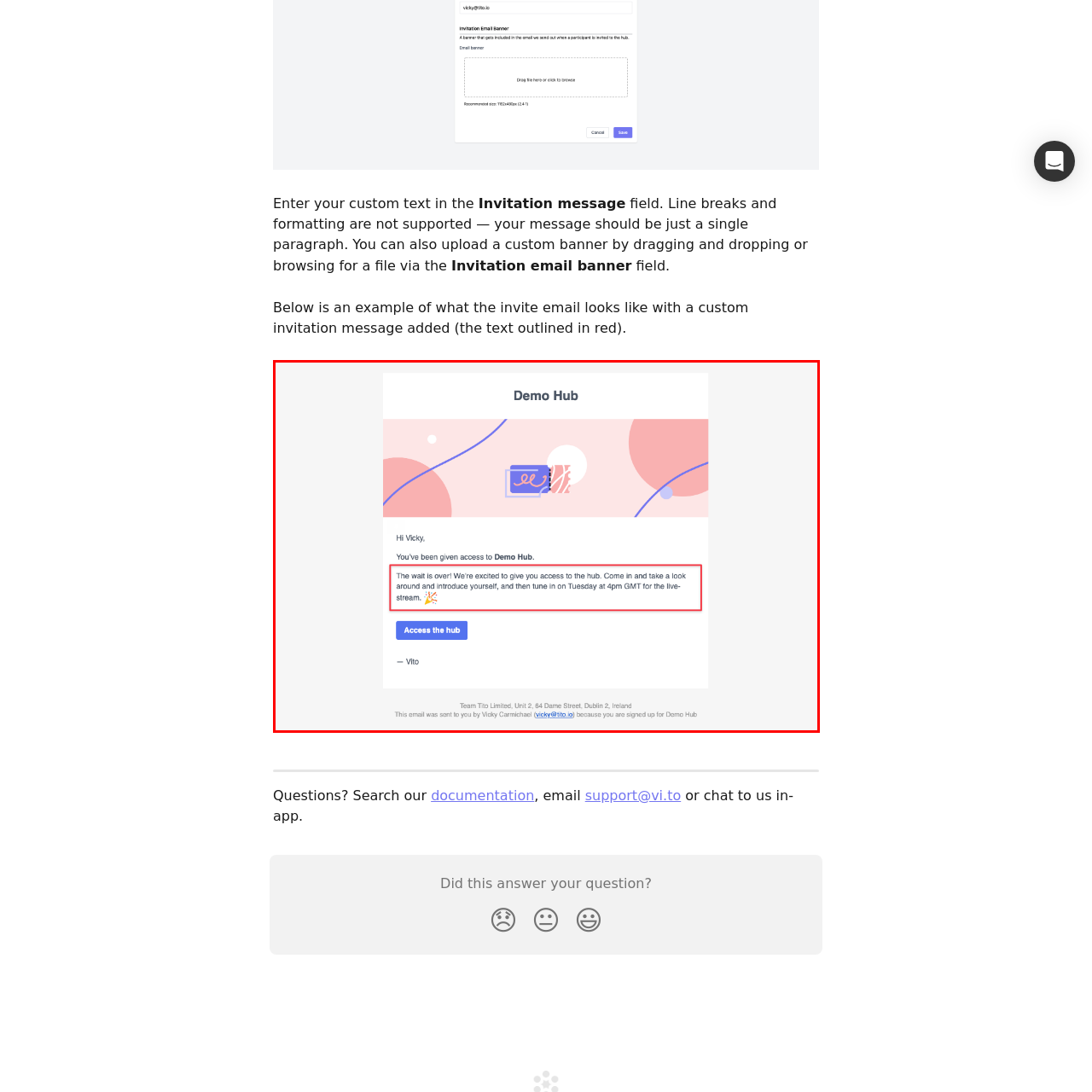What is the purpose of the highlighted section in red?
Direct your attention to the area of the image outlined in red and provide a detailed response based on the visual information available.

The section highlighted in red is used to draw attention to the main message of the email, which includes the access to the hub and the live-stream event details.